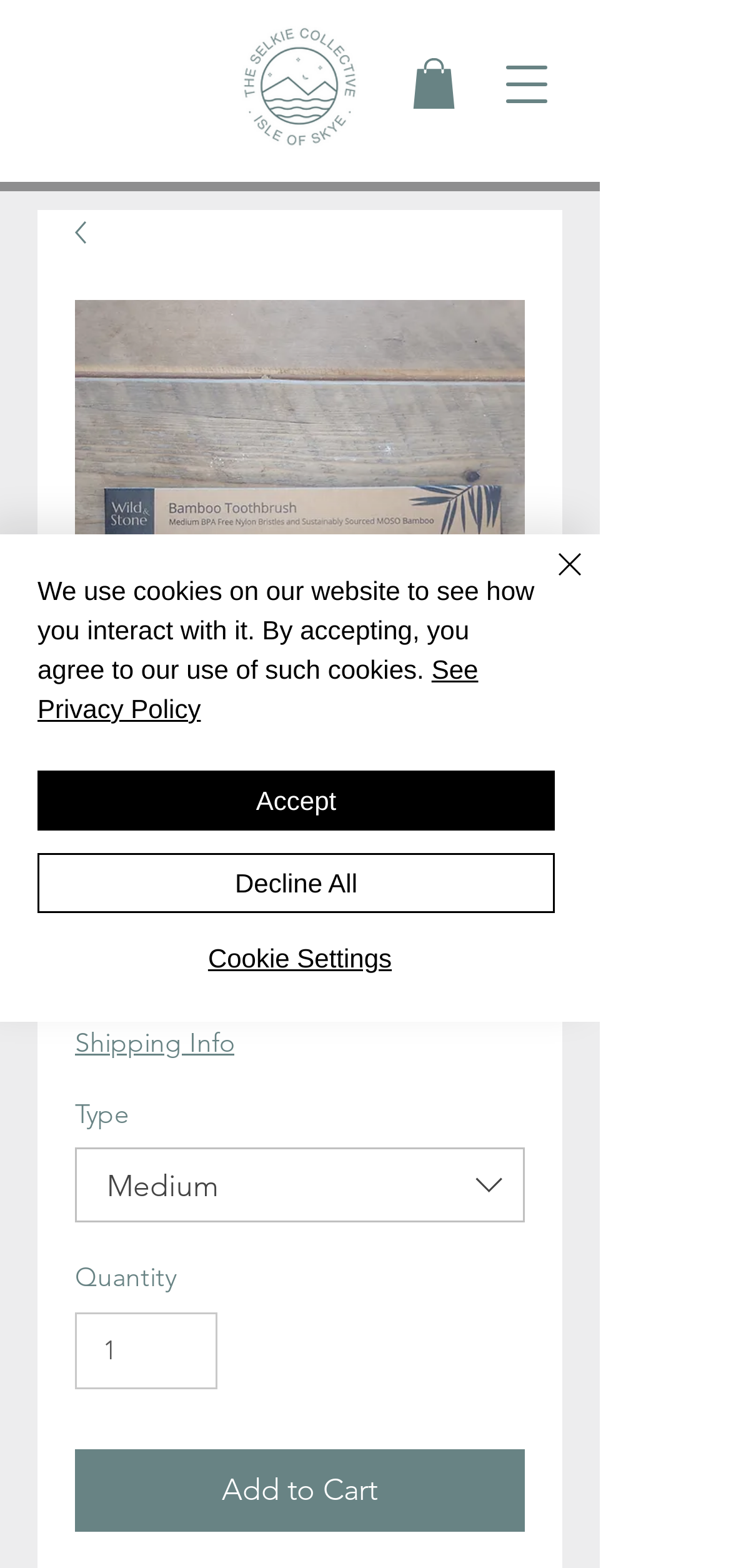What is the name of the product?
Provide a well-explained and detailed answer to the question.

I found the product name by looking at the image and heading elements on the webpage, which both have the text 'Adult Bamboo Toothbrushes'.